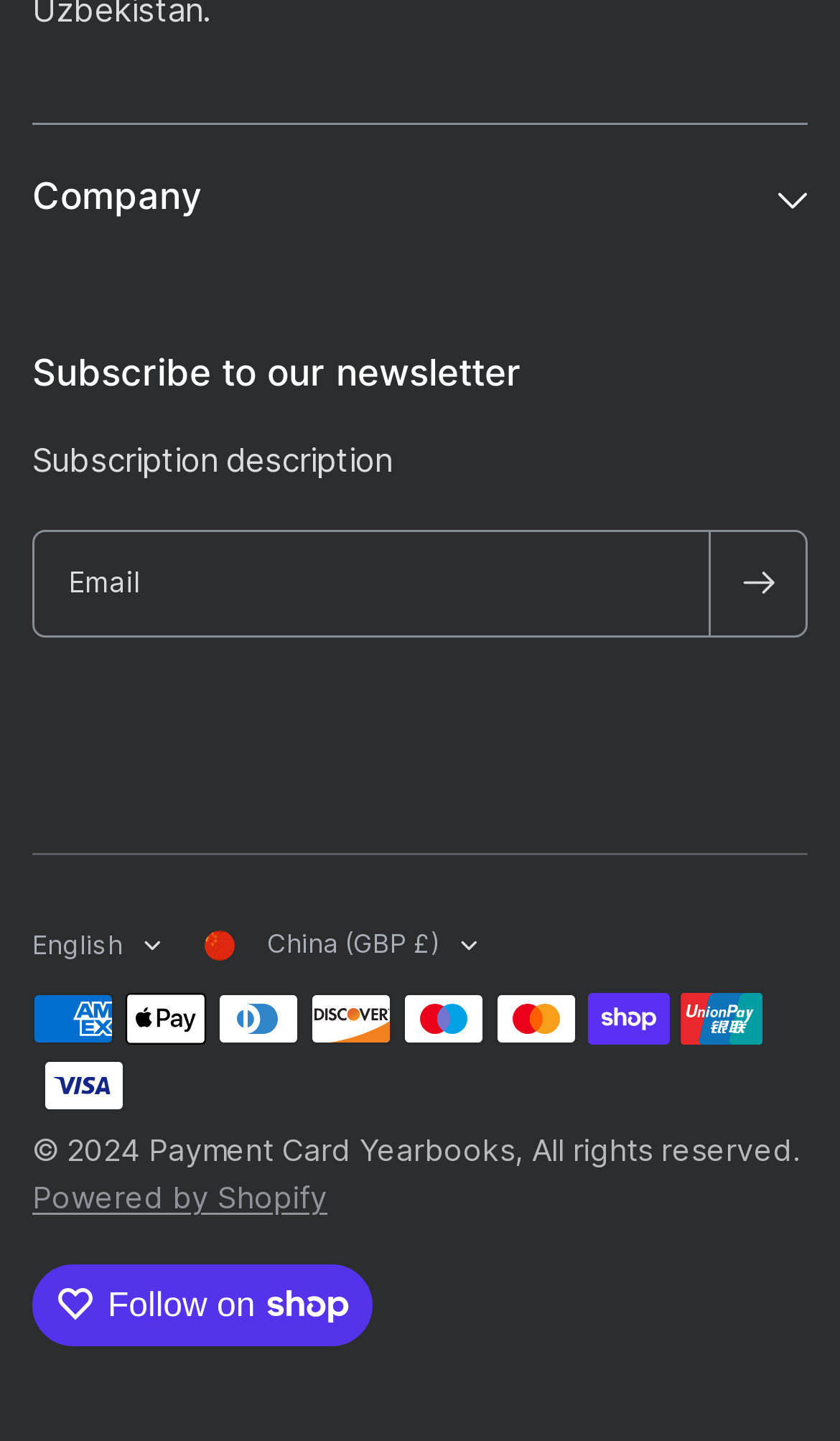Please specify the bounding box coordinates in the format (top-left x, top-left y, bottom-right x, bottom-right y), with values ranging from 0 to 1. Identify the bounding box for the UI component described as follows: Powered by Shopify

[0.038, 0.818, 0.39, 0.843]